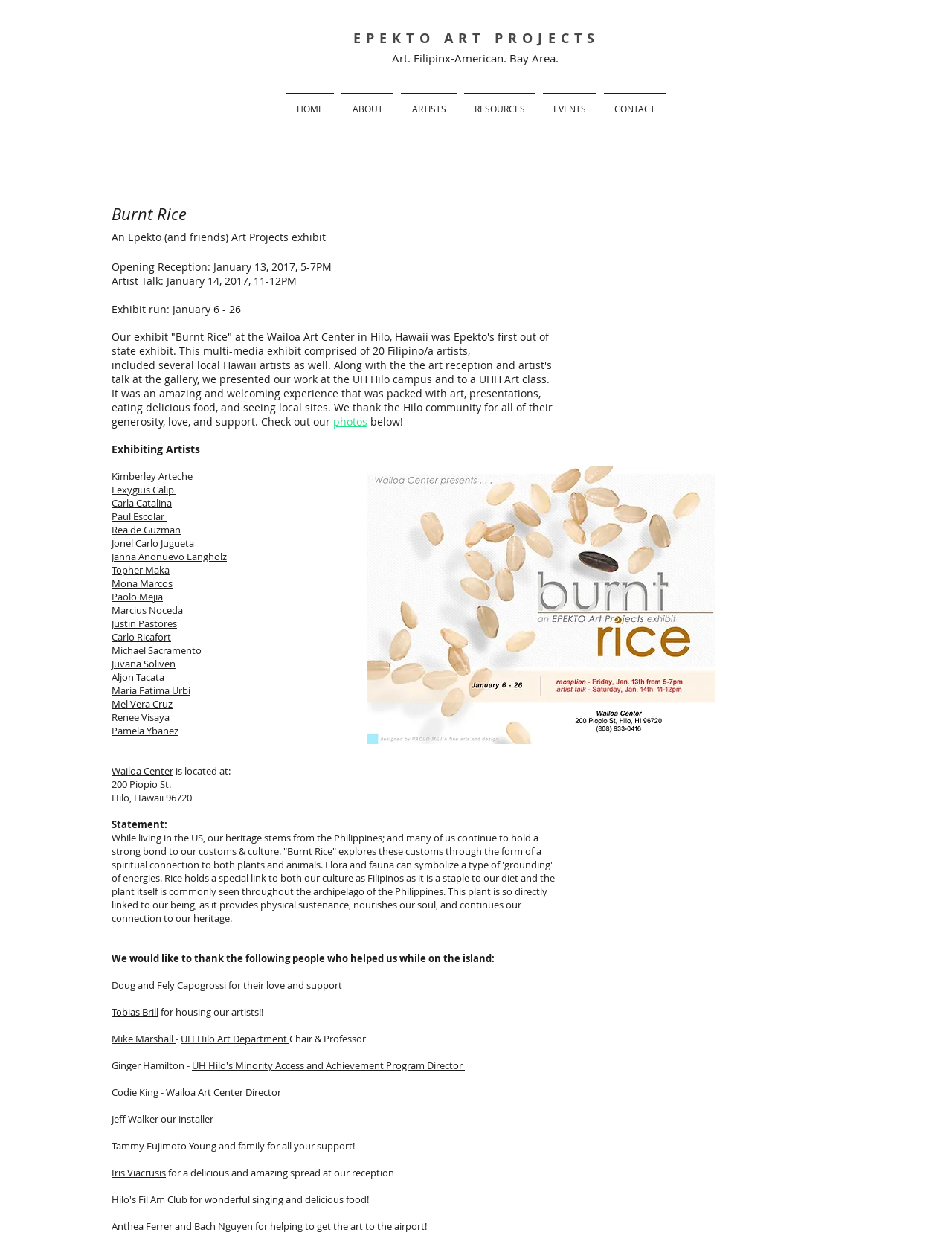Generate a thorough description of the webpage.

The webpage is about an art exhibit called "Burnt Rice" by Epekto Art Projects, which took place at the Wailoa Art Center in Hilo, Hawaii. At the top of the page, there is a heading that reads "Art. Filipinx-American. Bay Area." Below this, there is a navigation menu with links to different sections of the website, including "HOME", "ABOUT", "ARTISTS", "RESOURCES", "EVENTS", and "CONTACT".

The main content of the page is divided into several sections. The first section provides information about the exhibit, including the opening reception and artist talk dates, as well as a brief description of the exhibit. There is also a link to view photos of the exhibit.

Below this, there is a list of exhibiting artists, with links to their individual pages. The list is organized alphabetically by last name.

The next section provides information about the Wailoa Art Center, including its location and a statement about the exhibit. The statement explains that the exhibit explores the connection between Filipino culture and nature, using plants and animals as symbols of grounding and spiritual connection.

The final section of the page is a thank-you note to the people who helped make the exhibit possible, including individuals who provided housing, support, and assistance with the exhibit.

Throughout the page, there are several links to external websites and pages, as well as internal links to other sections of the website. The overall layout of the page is clean and easy to navigate, with clear headings and concise text.